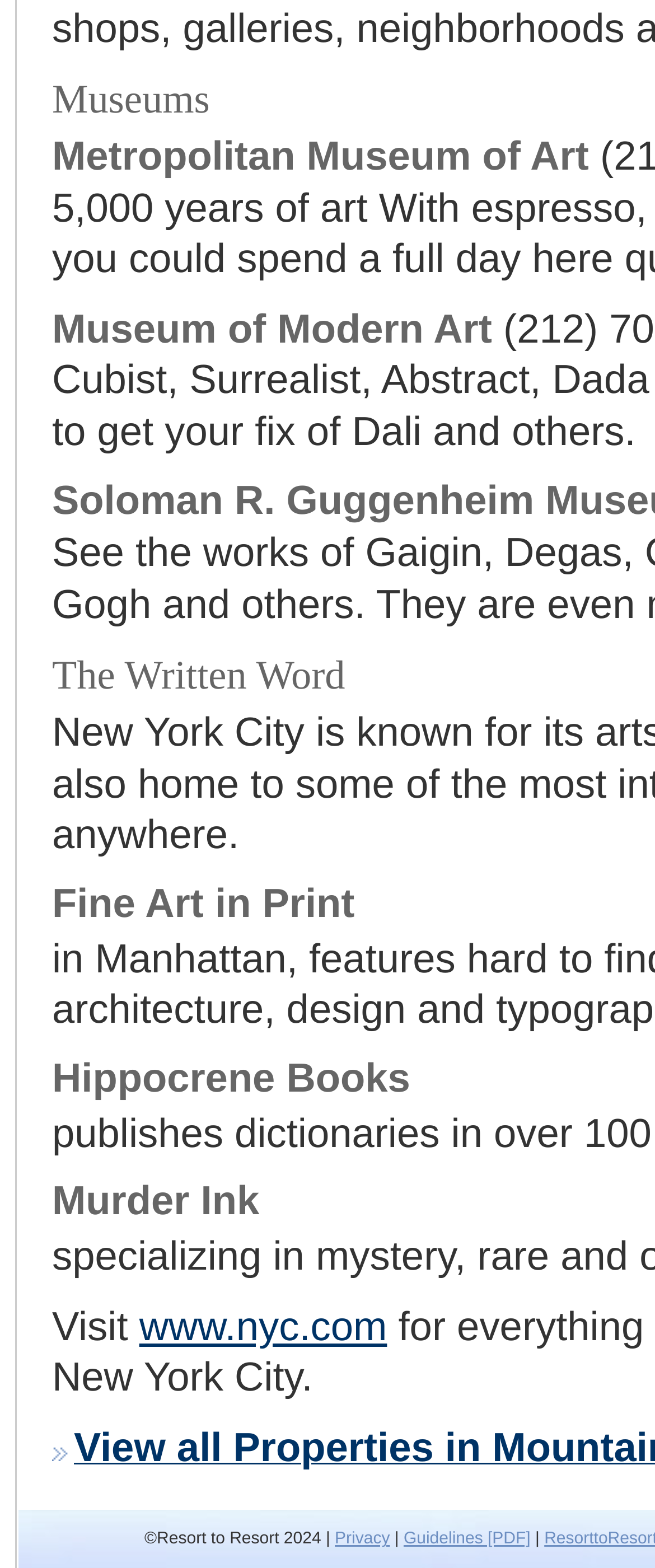Provide a brief response to the question below using a single word or phrase: 
What is the last text on the webpage?

Guidelines [PDF]